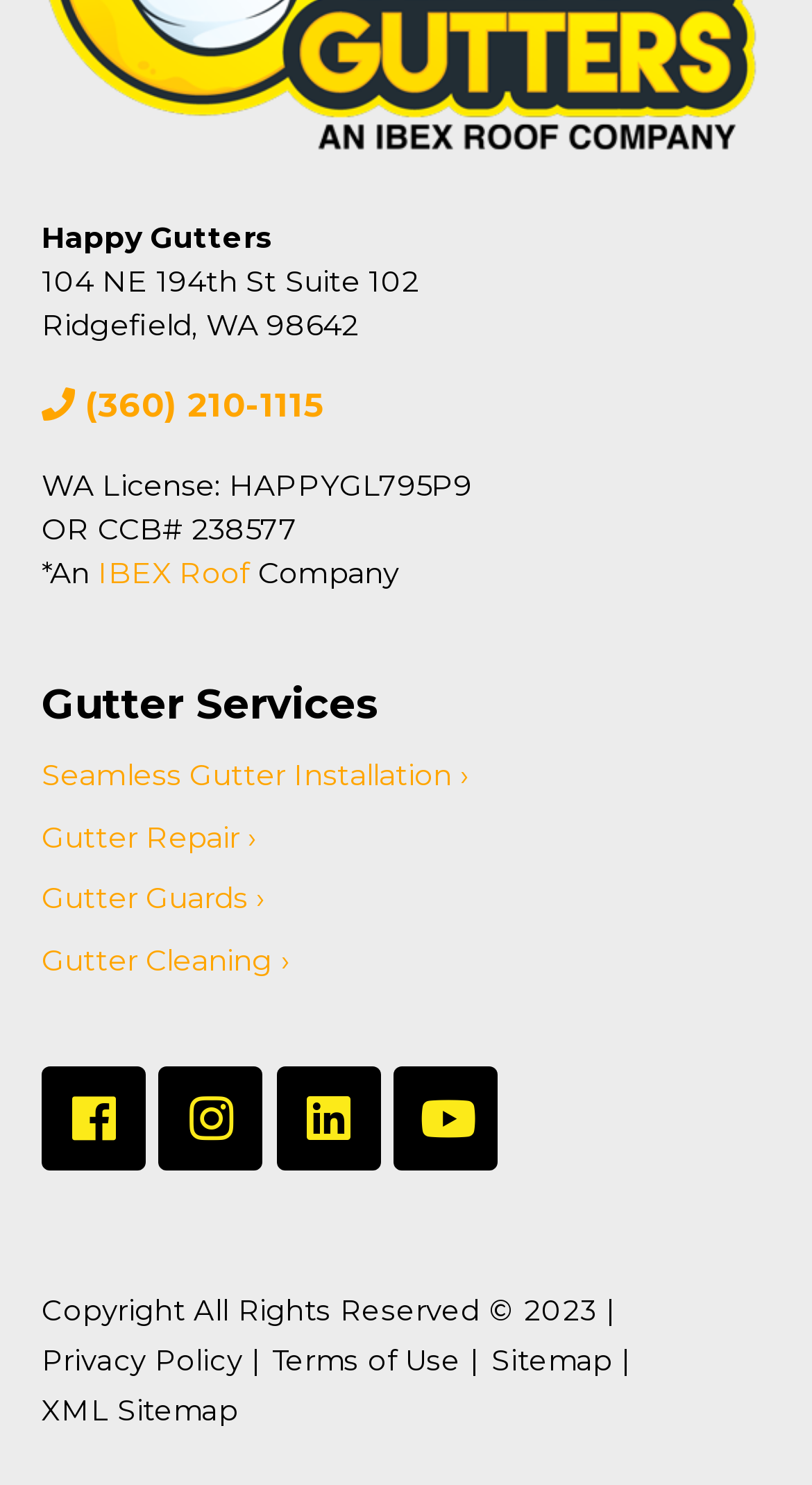Please examine the image and provide a detailed answer to the question: What is the license number of the company in WA?

The license number of the company in WA can be found at the top of the webpage, where it is written as 'WA License: HAPPYGL795P9'.